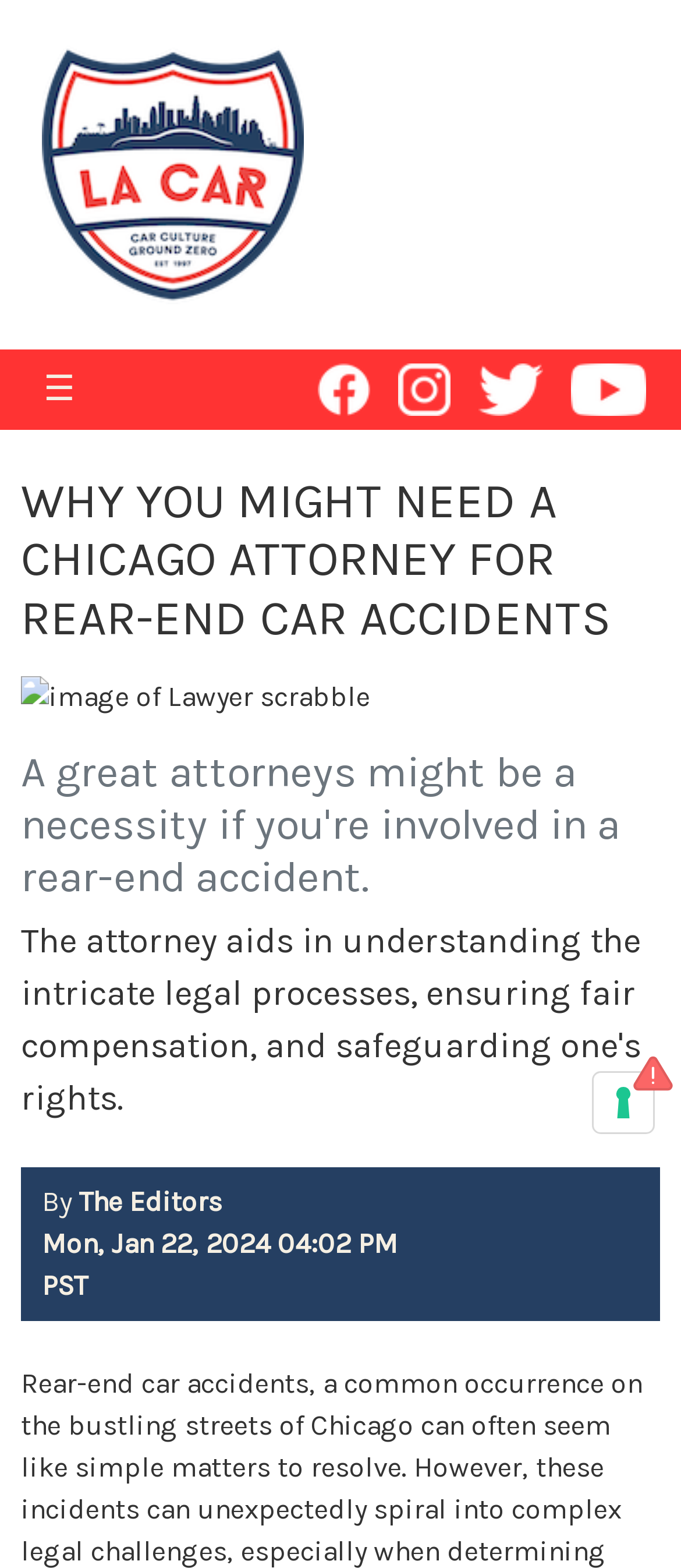Write a detailed summary of the webpage, including text, images, and layout.

The webpage appears to be an article or blog post about the importance of having a Chicago attorney for rear-end car accidents. At the top left of the page, there is a button labeled "Toggle navigation" with a hamburger menu icon (☰) next to it. Below this button, there is a large heading that reads "WHY YOU MIGHT NEED A CHICAGO ATTORNEY FOR REAR-END CAR ACCIDENTS". 

To the right of this heading, there is an image of a Lawyer scrabble, which is likely a visual representation of the topic. Below the image, there is another heading that summarizes the main idea of the article, stating "A great attorneys might be a necessity if you're involved in a rear-end accident." 

Further down the page, there is a section with text that indicates the authorship of the article, with the words "By" followed by "The Editors". Next to this, there is a timestamp showing the date and time the article was published, "Mon, Jan 22, 2024 04:02 PM PST". 

At the bottom right of the page, there is a link, although its destination is not specified. Overall, the webpage appears to be a informative article about the importance of having a lawyer in case of a rear-end car accident.